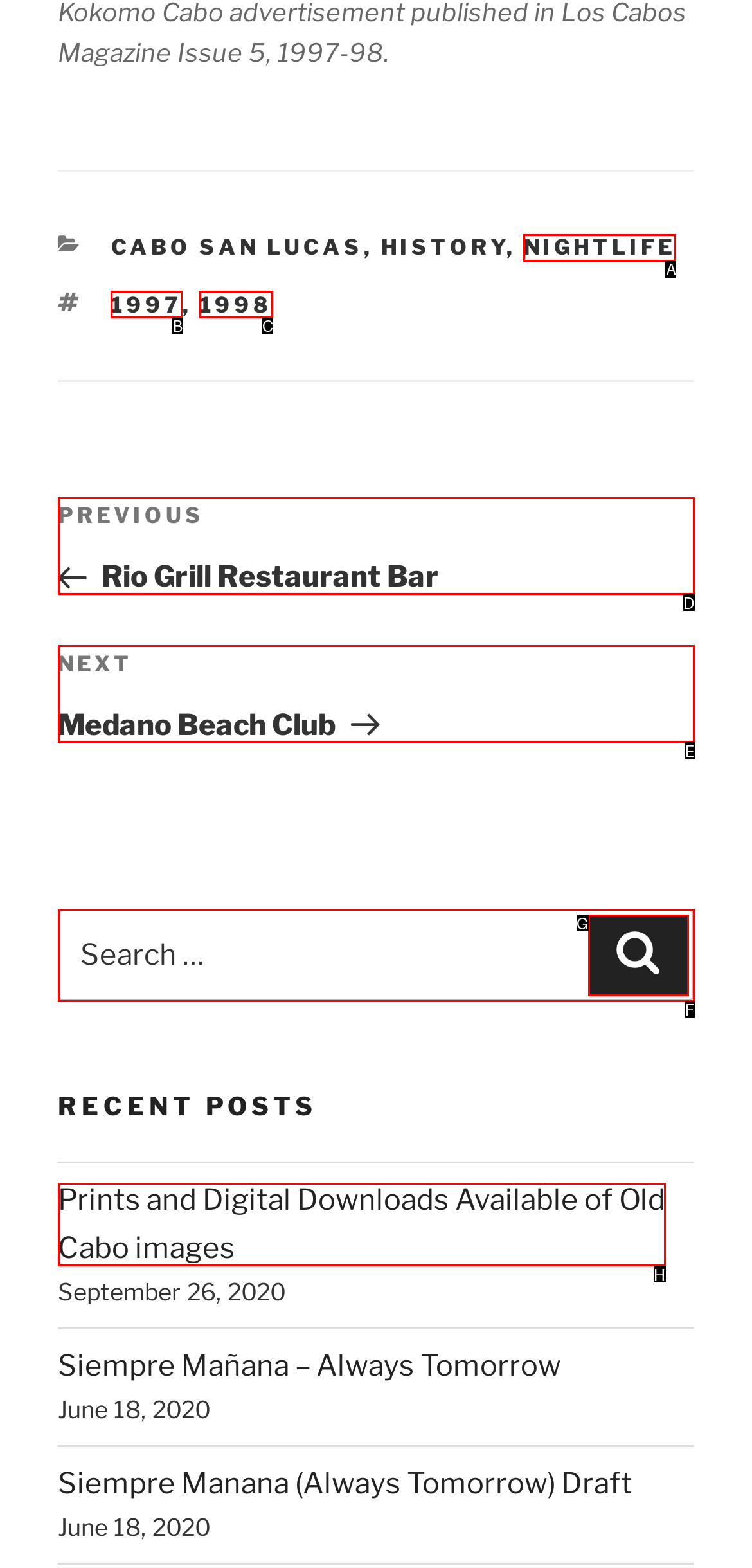Determine which option fits the following description: 1998
Answer with the corresponding option's letter directly.

C